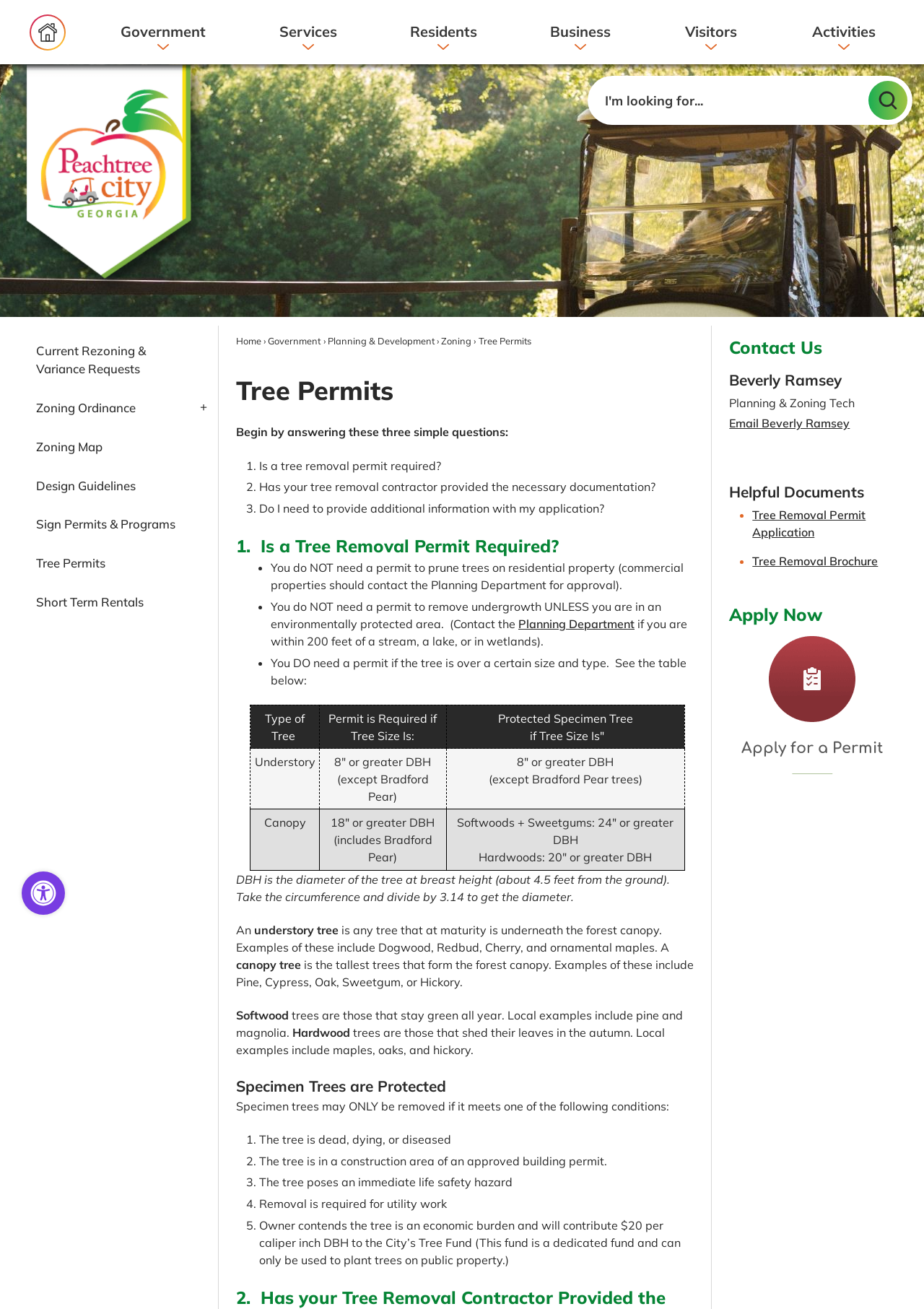Determine the bounding box coordinates of the clickable region to execute the instruction: "View the Planning Department". The coordinates should be four float numbers between 0 and 1, denoted as [left, top, right, bottom].

[0.561, 0.471, 0.687, 0.482]